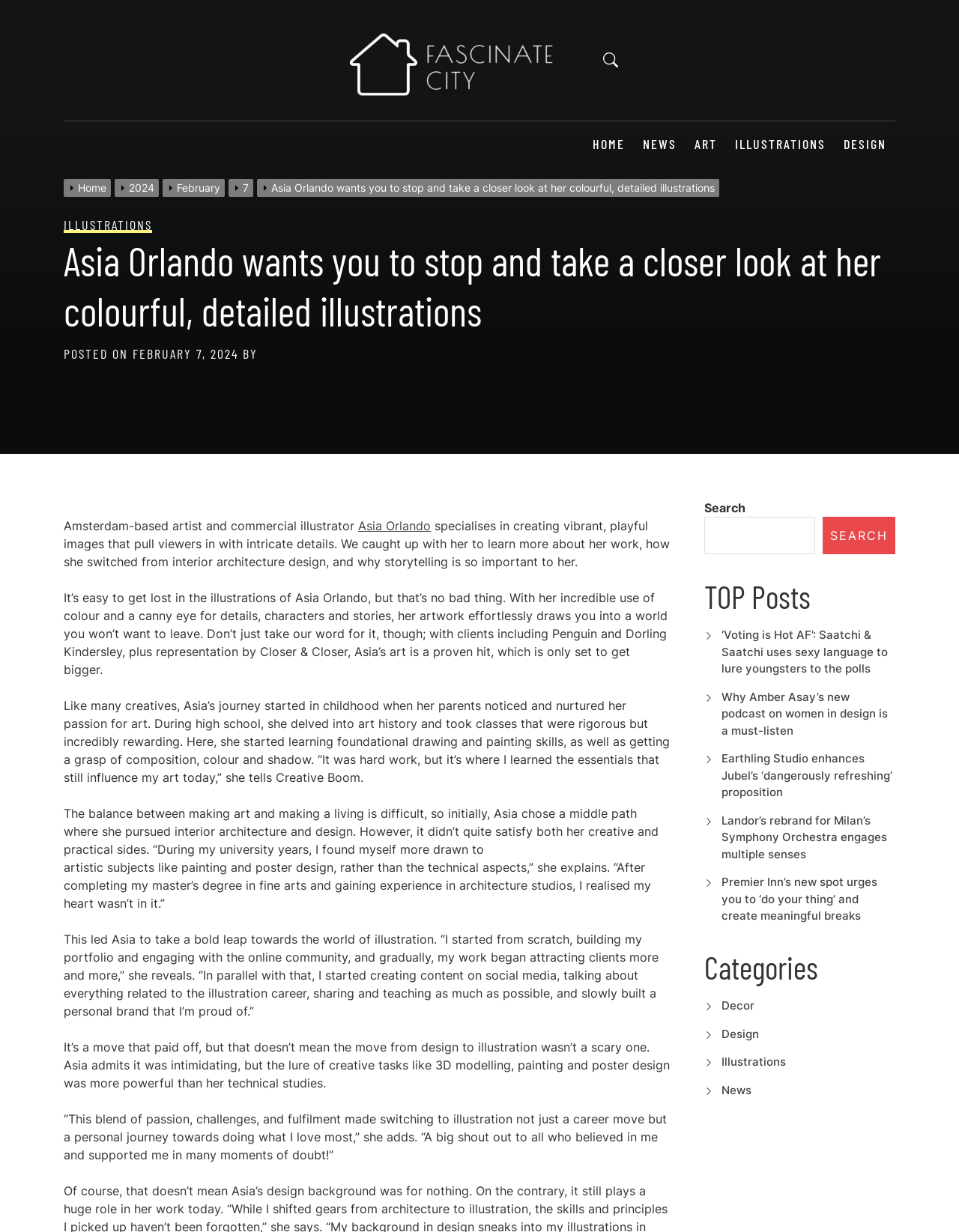Locate the bounding box of the user interface element based on this description: "February 7, 2024".

[0.138, 0.28, 0.248, 0.293]